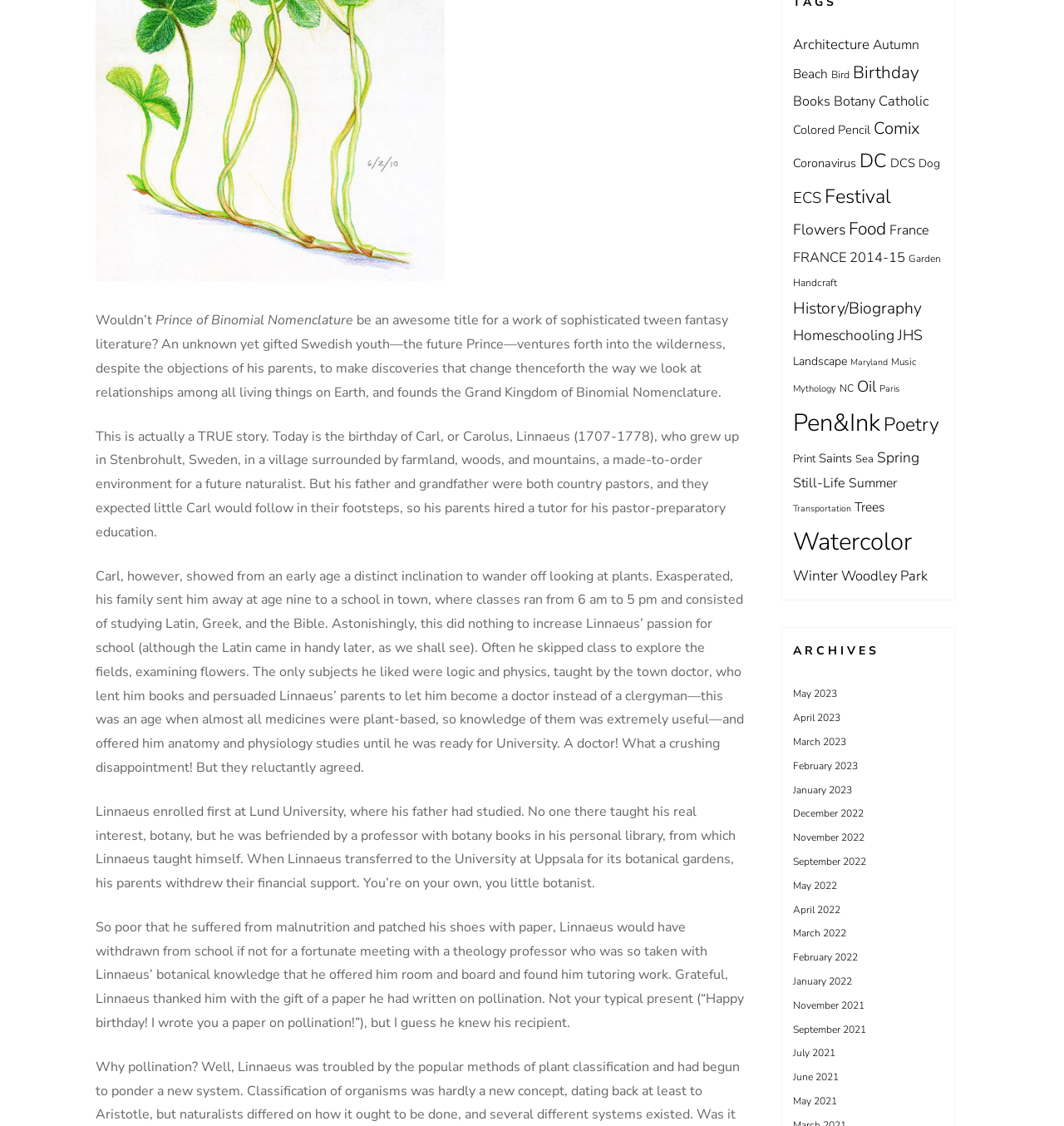Determine the bounding box coordinates of the clickable area required to perform the following instruction: "Learn about the 'Grand Kingdom of Binomial Nomenclature'". The coordinates should be represented as four float numbers between 0 and 1: [left, top, right, bottom].

[0.146, 0.276, 0.332, 0.293]